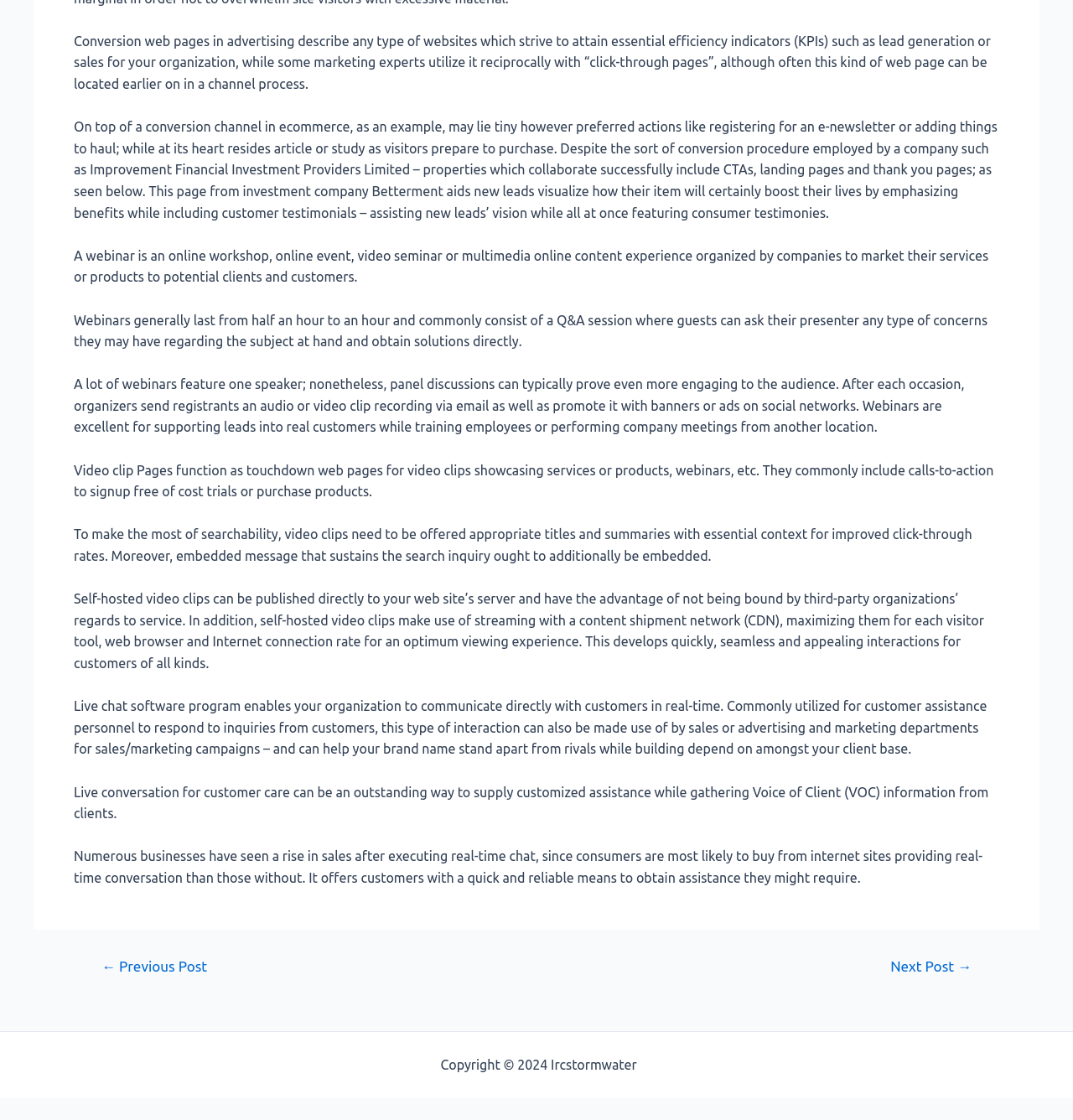Use a single word or phrase to answer the question:
What is a conversion webpage?

A webpage that strives to attain essential efficiency indicators